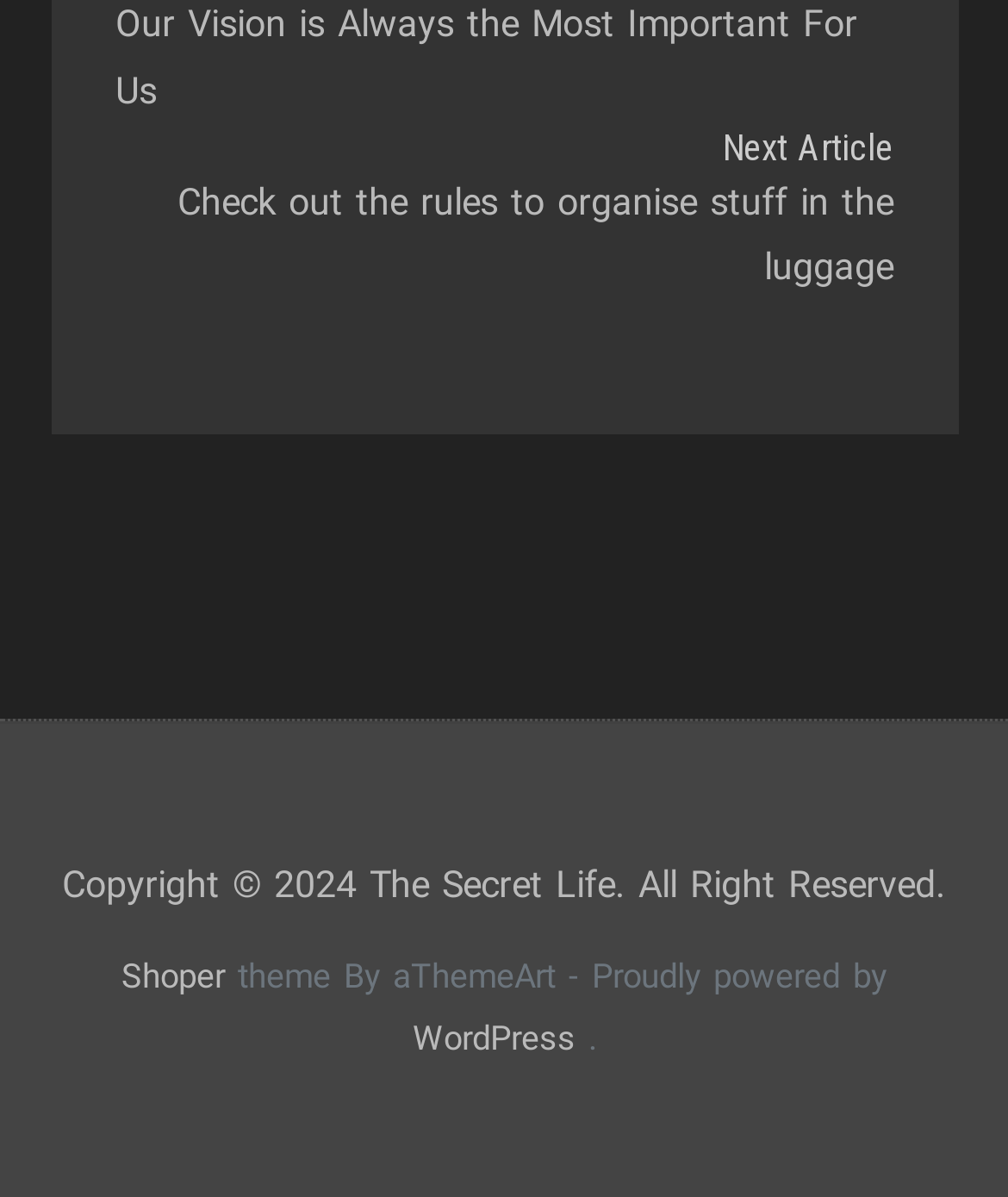Answer with a single word or phrase: 
What is the theme of the website?

The Secret Life